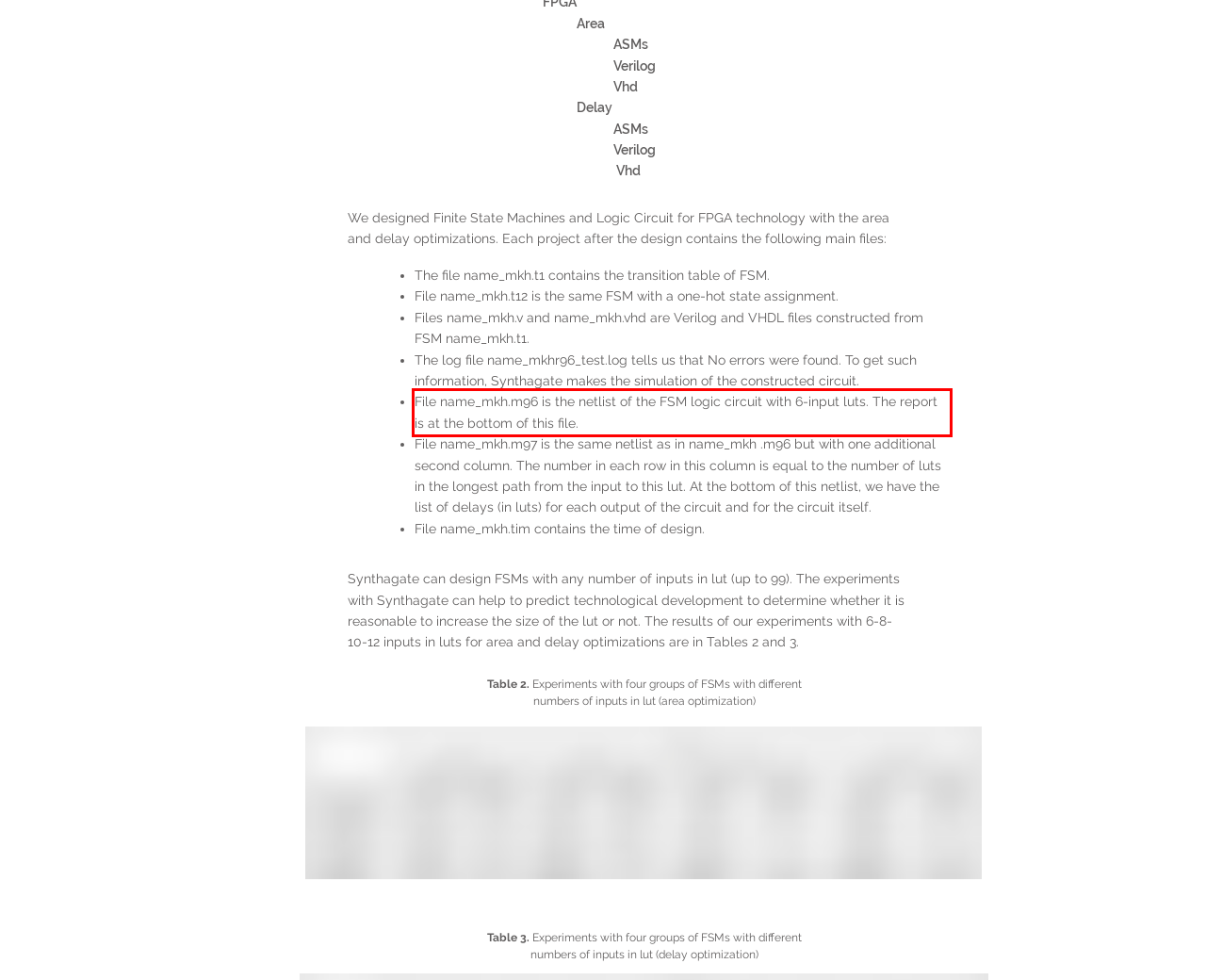With the given screenshot of a webpage, locate the red rectangle bounding box and extract the text content using OCR.

File name_mkh.m96 is the netlist of the FSM logic circuit with 6-input luts. The report is at the bottom of this file.